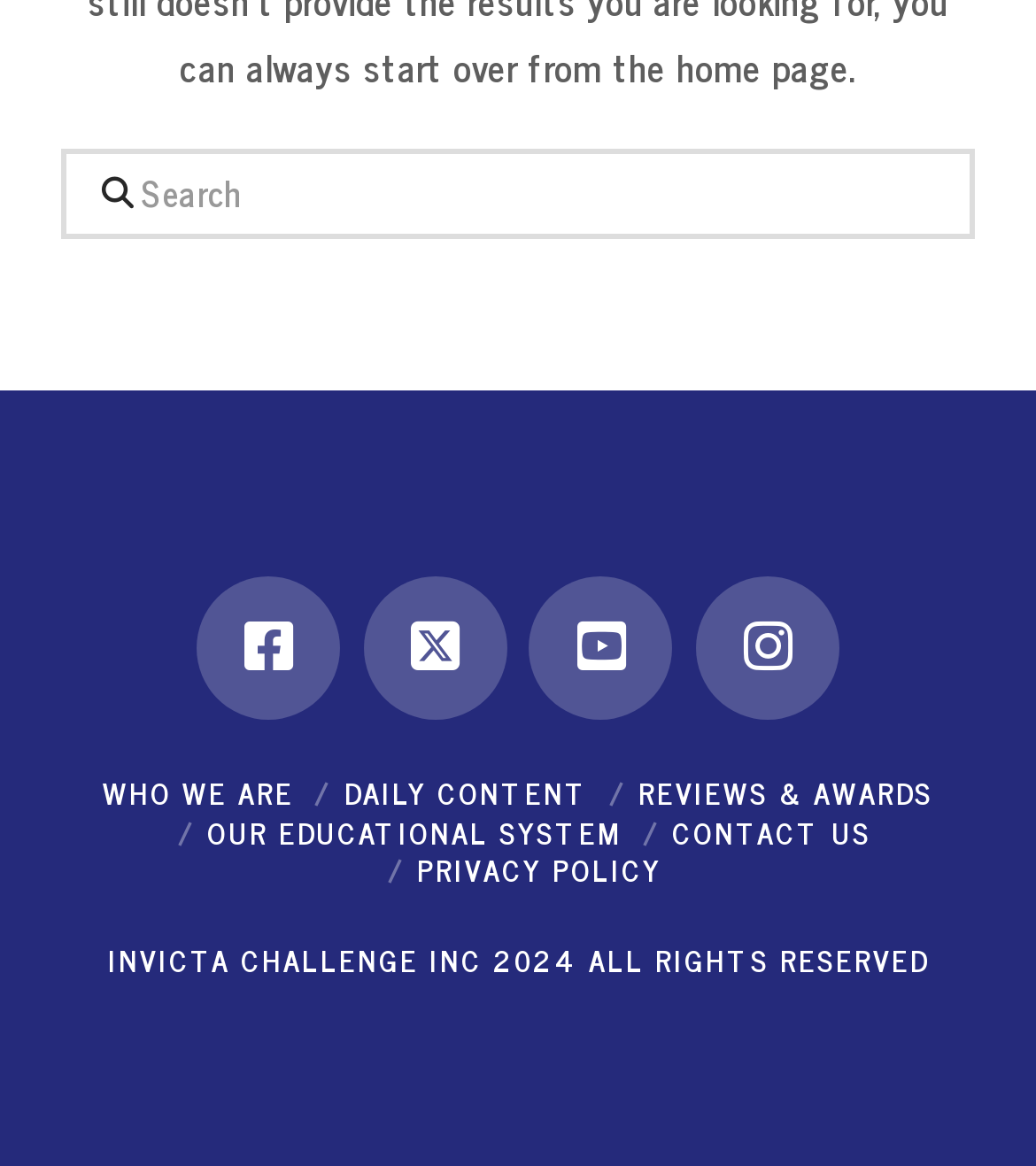Highlight the bounding box of the UI element that corresponds to this description: "Linkedin".

None